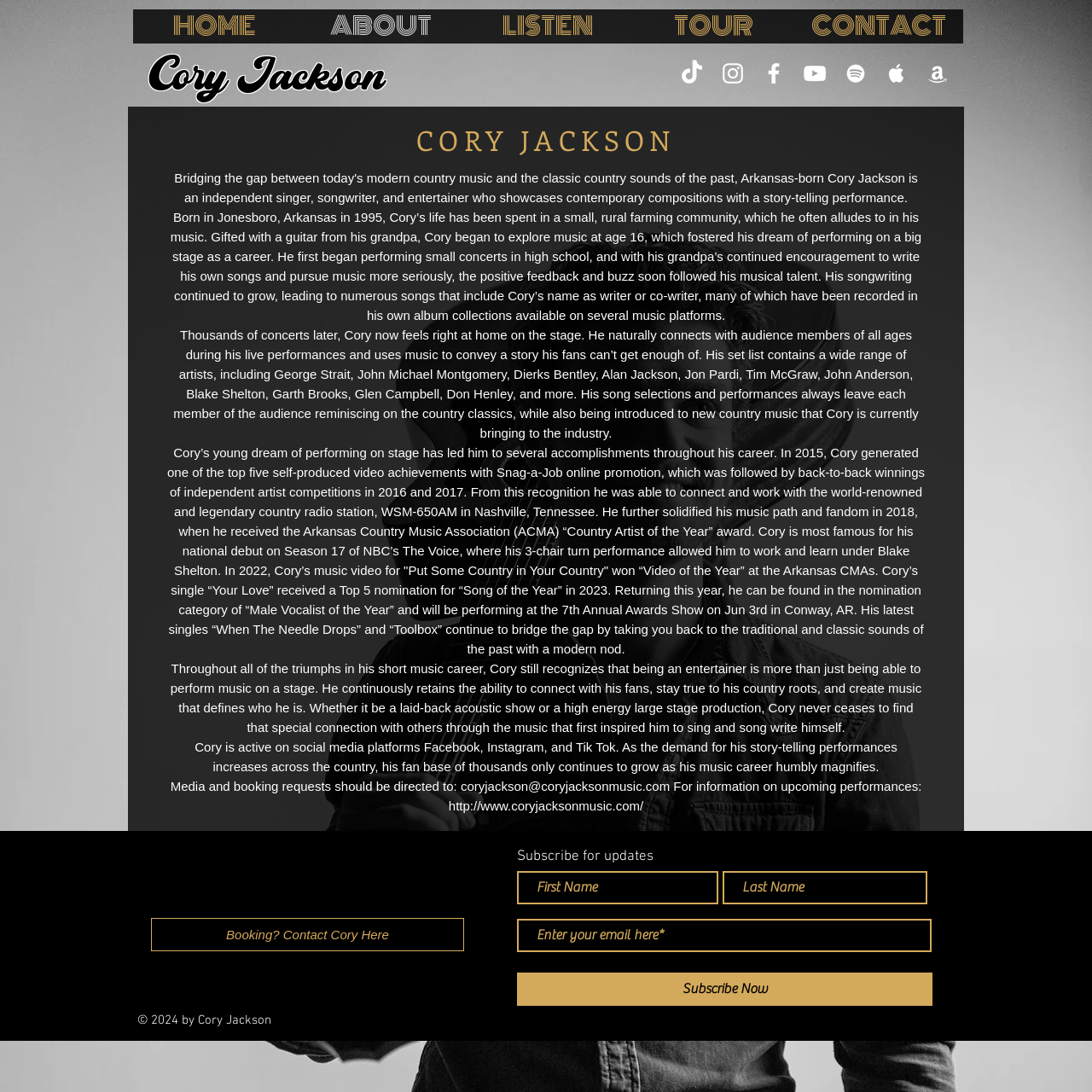Identify the bounding box coordinates for the UI element mentioned here: "Transport". Provide the coordinates as four float values between 0 and 1, i.e., [left, top, right, bottom].

None